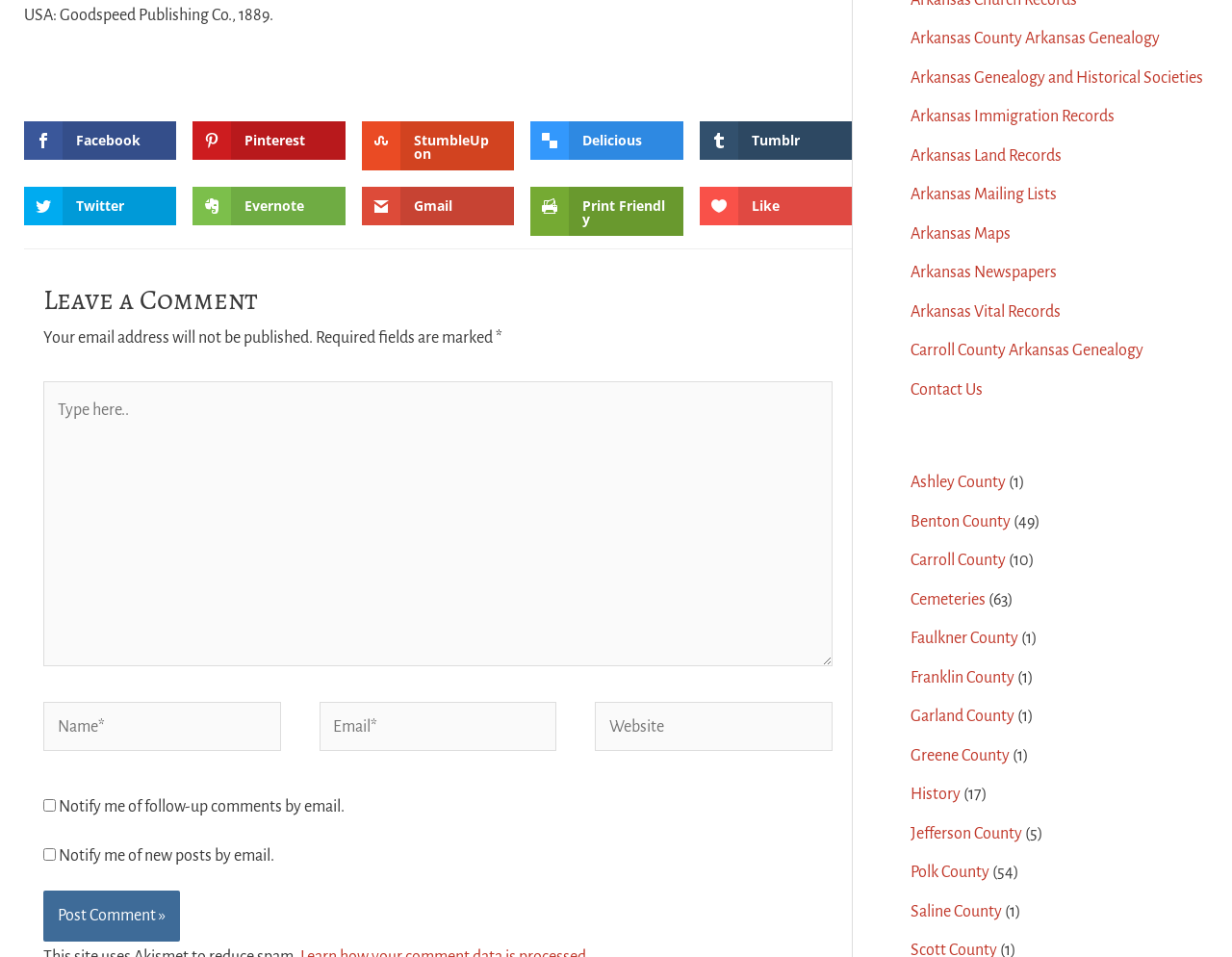Please provide a short answer using a single word or phrase for the question:
How many Arkansas counties are listed?

12